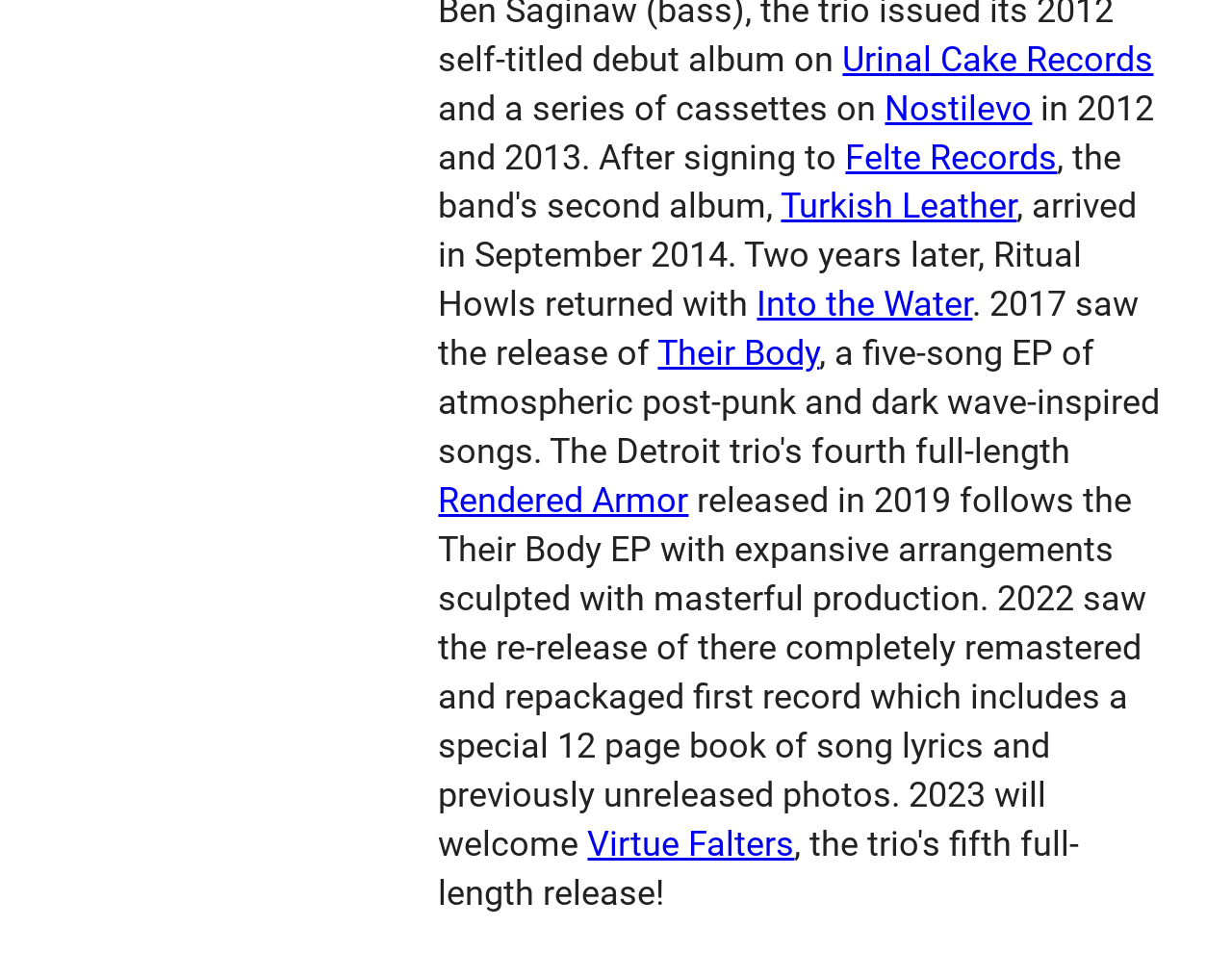What is the title of the album mentioned at the bottom of the page?
Using the visual information, reply with a single word or short phrase.

Virtue Falters